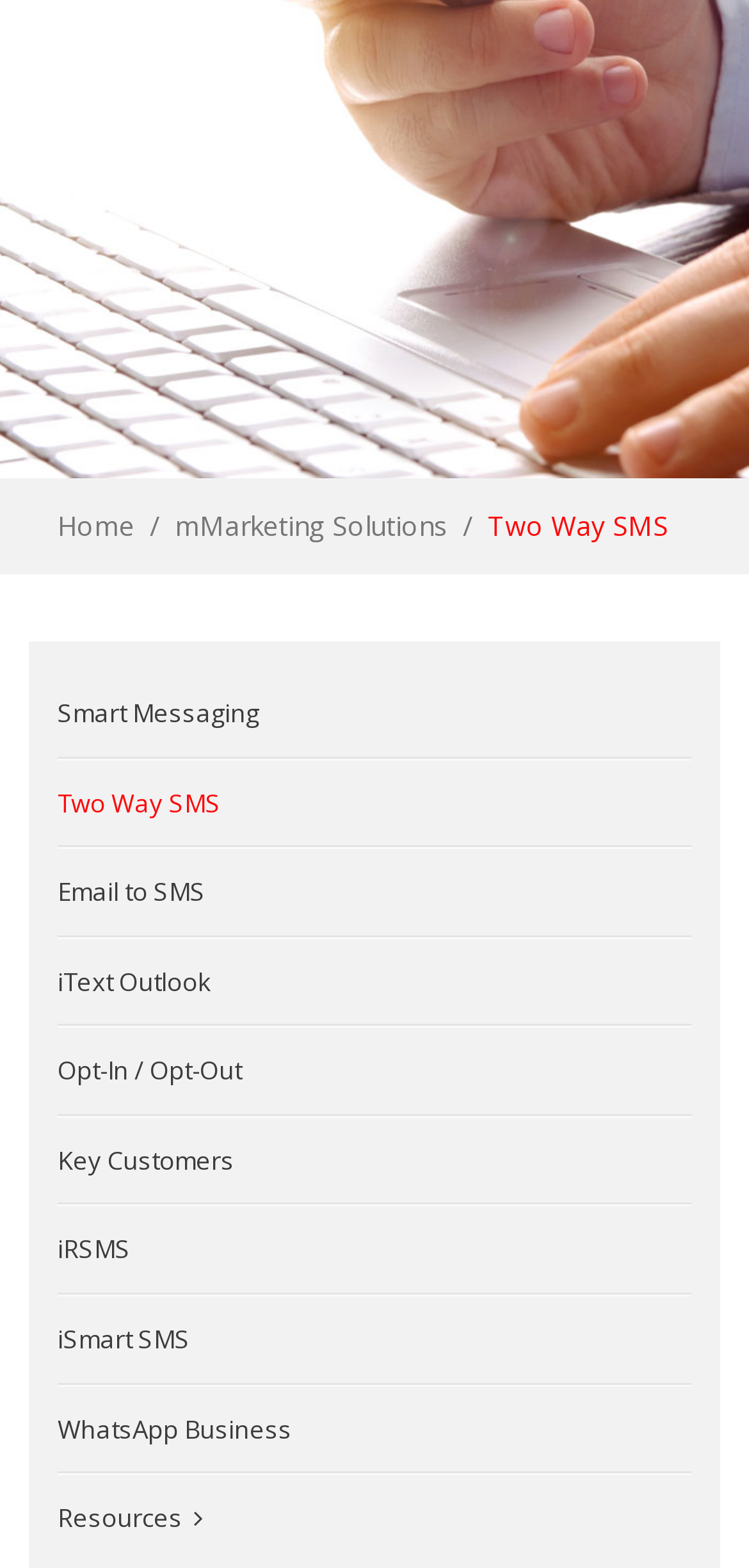Using the element description Resources, predict the bounding box coordinates for the UI element. Provide the coordinates in (top-left x, top-left y, bottom-right x, bottom-right y) format with values ranging from 0 to 1.

[0.077, 0.941, 0.923, 0.995]